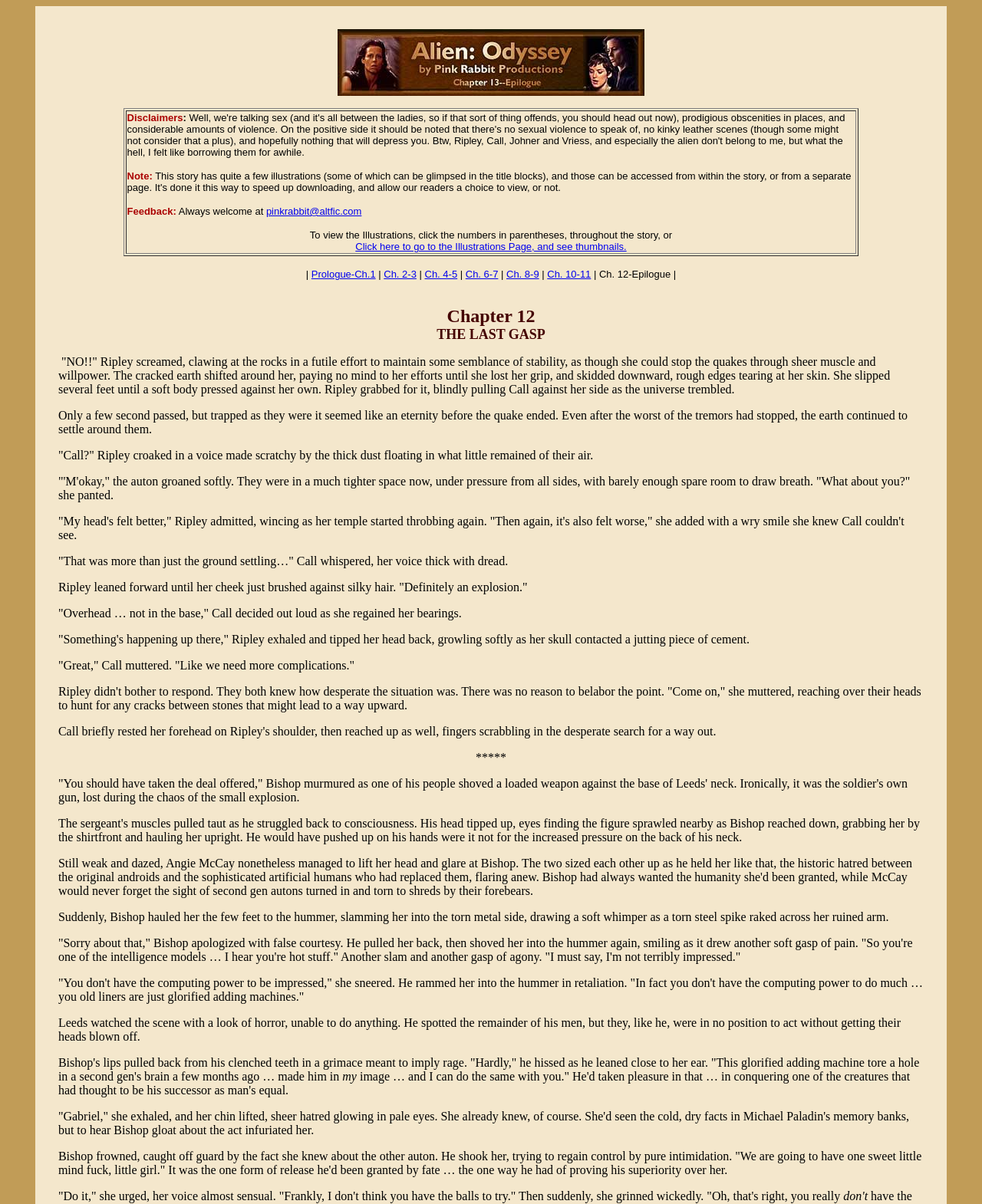Based on the element description "pinkrabbit@altfic.com", predict the bounding box coordinates of the UI element.

[0.271, 0.171, 0.368, 0.18]